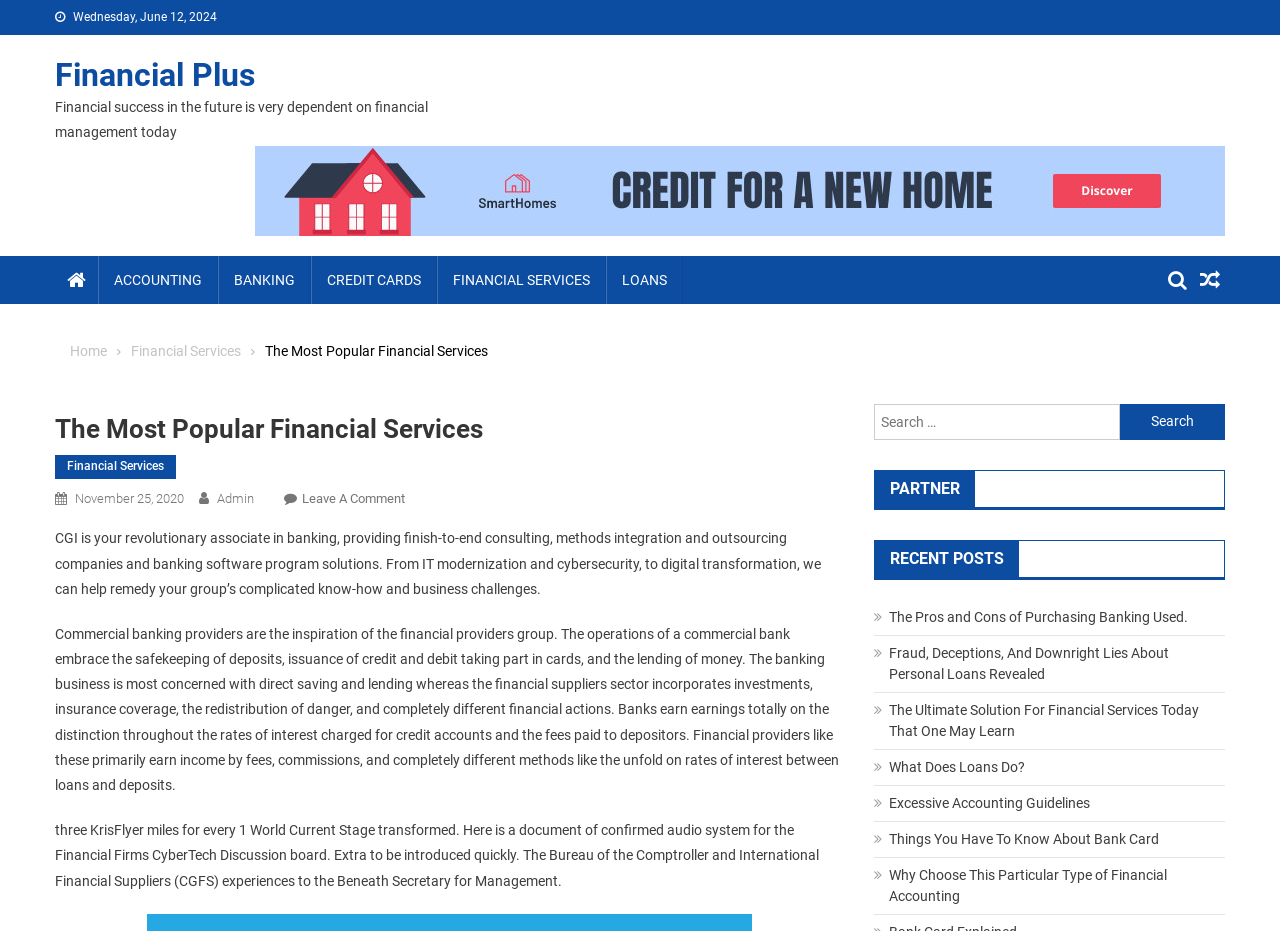What is the name of the company mentioned in the text?
Answer the question with as much detail as you can, using the image as a reference.

The text mentions a company called CGI, which is described as a revolutionary associate in banking, providing end-to-end consulting, systems integration, and outsourcing services, as well as banking software solutions.